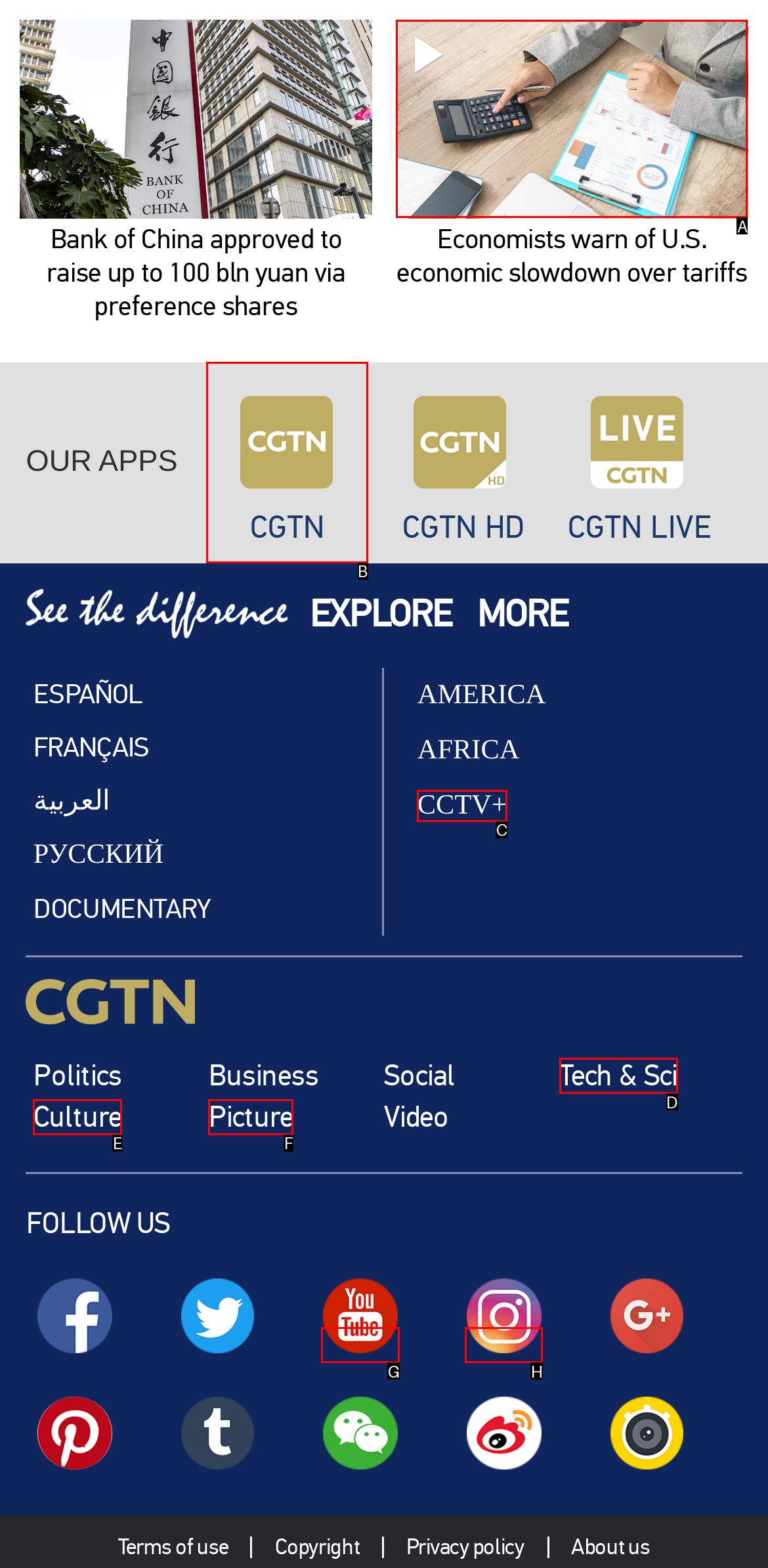Choose the HTML element that should be clicked to achieve this task: Open CGTN app
Respond with the letter of the correct choice.

B